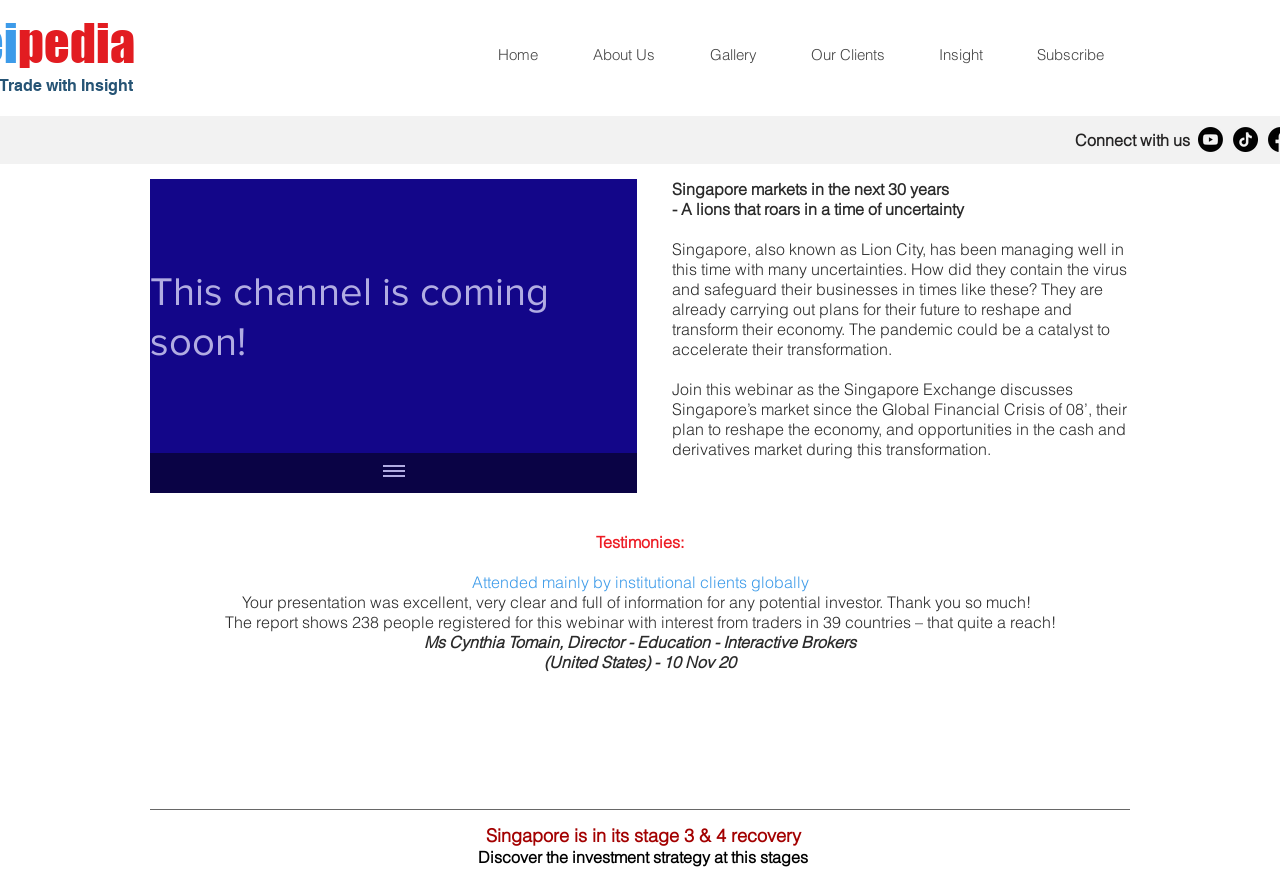Provide a one-word or short-phrase answer to the question:
What is the name of the director who gave a testimonial?

Ms Cynthia Tomain